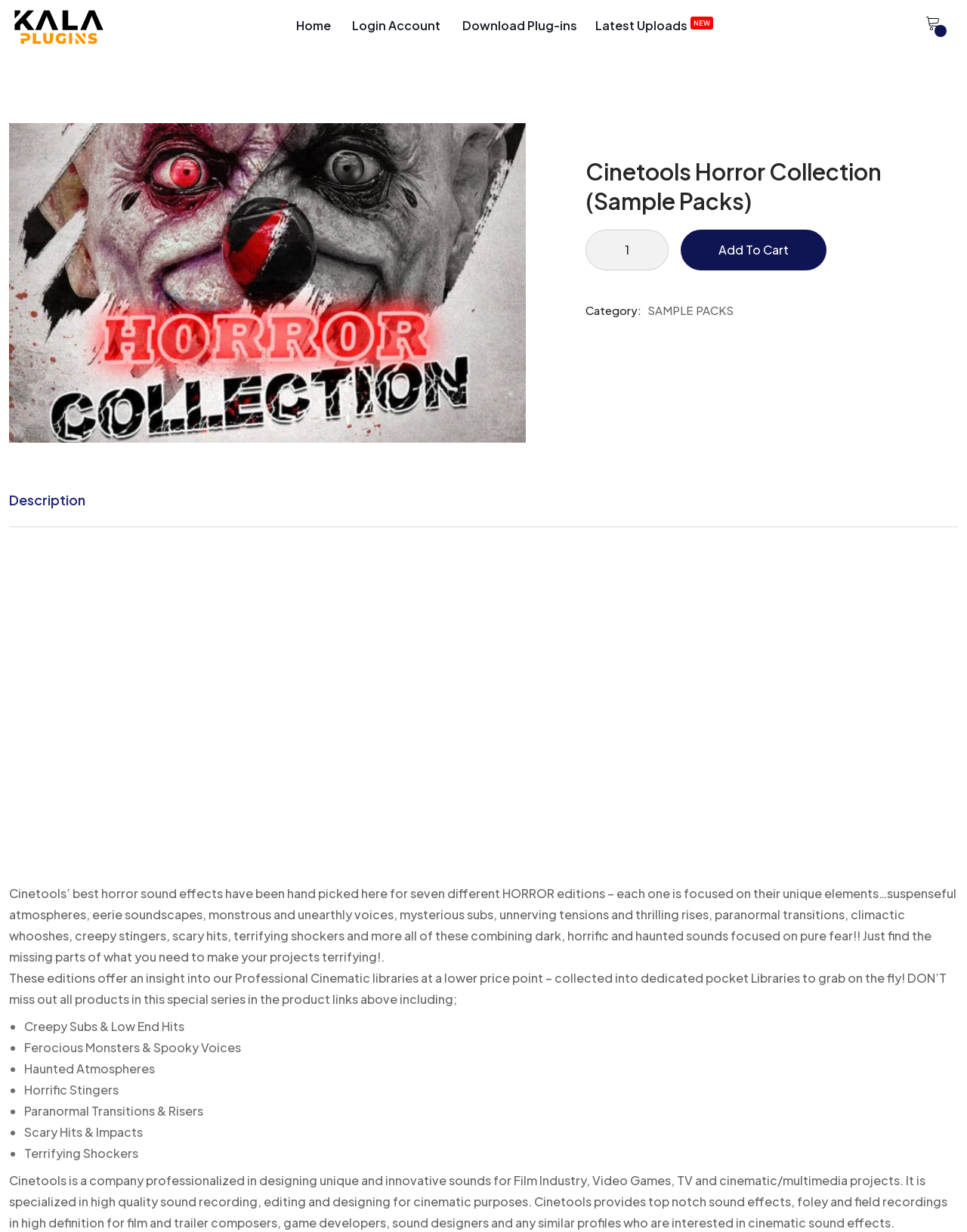Please respond in a single word or phrase: 
How many different HORROR editions are offered?

Seven